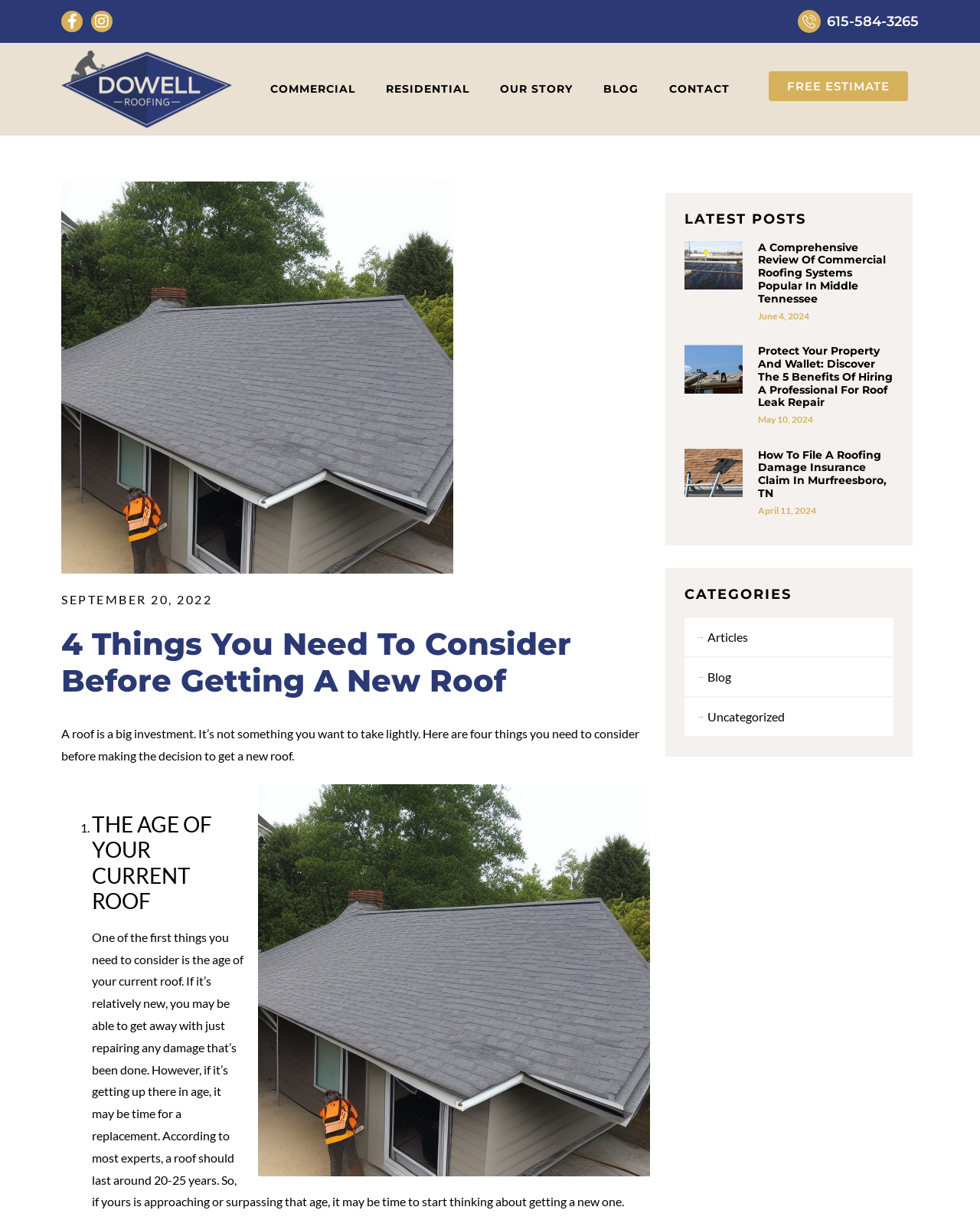Examine the image and give a thorough answer to the following question:
How many social media links are at the top of the webpage?

I counted the number of social media links at the top of the webpage by looking at the link elements with the text 'Facebook-f', 'Instagram', and an empty string. These links are located at the top left corner of the webpage.